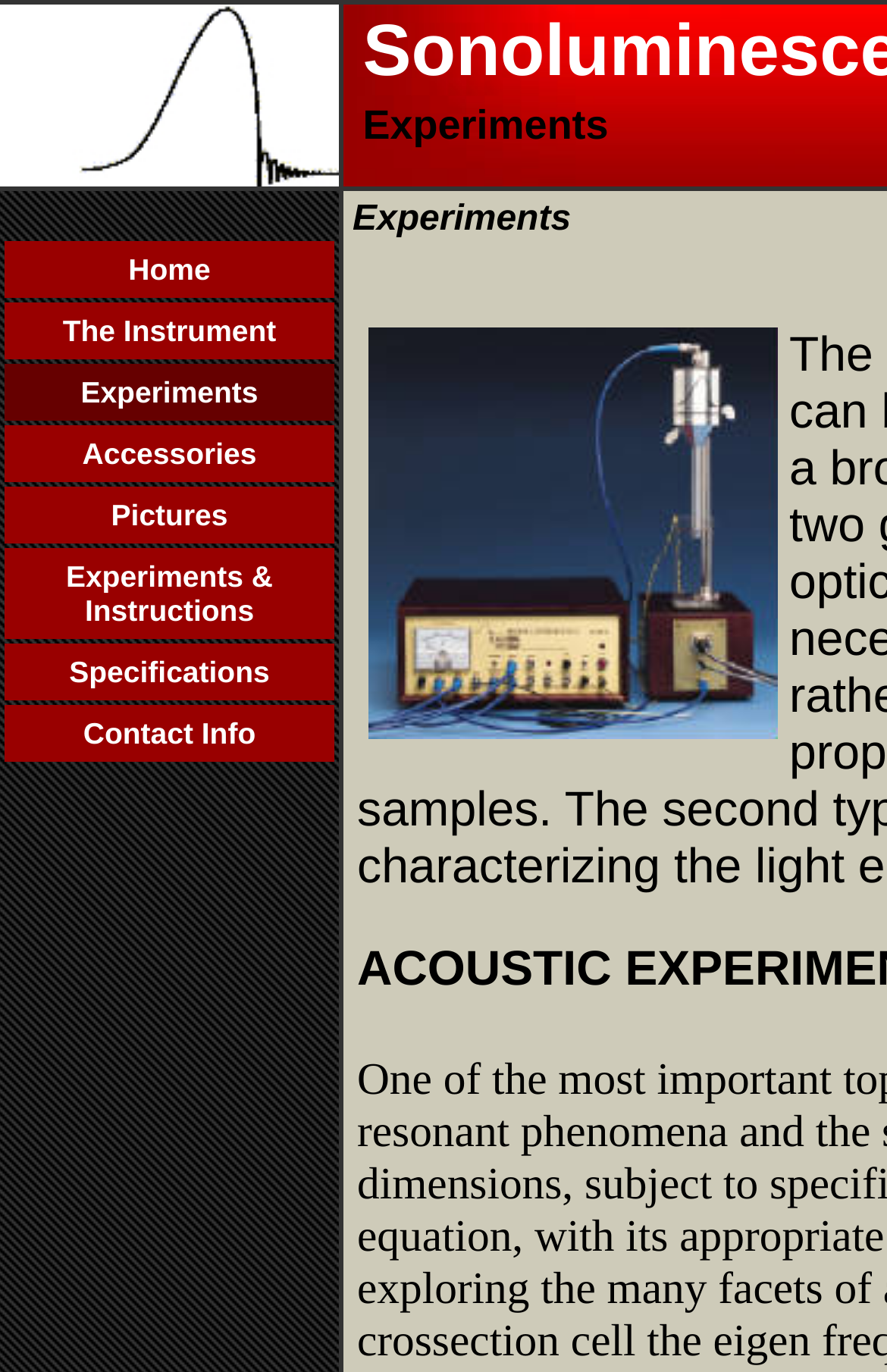Identify the bounding box coordinates of the area you need to click to perform the following instruction: "check Specifications".

[0.078, 0.476, 0.304, 0.504]